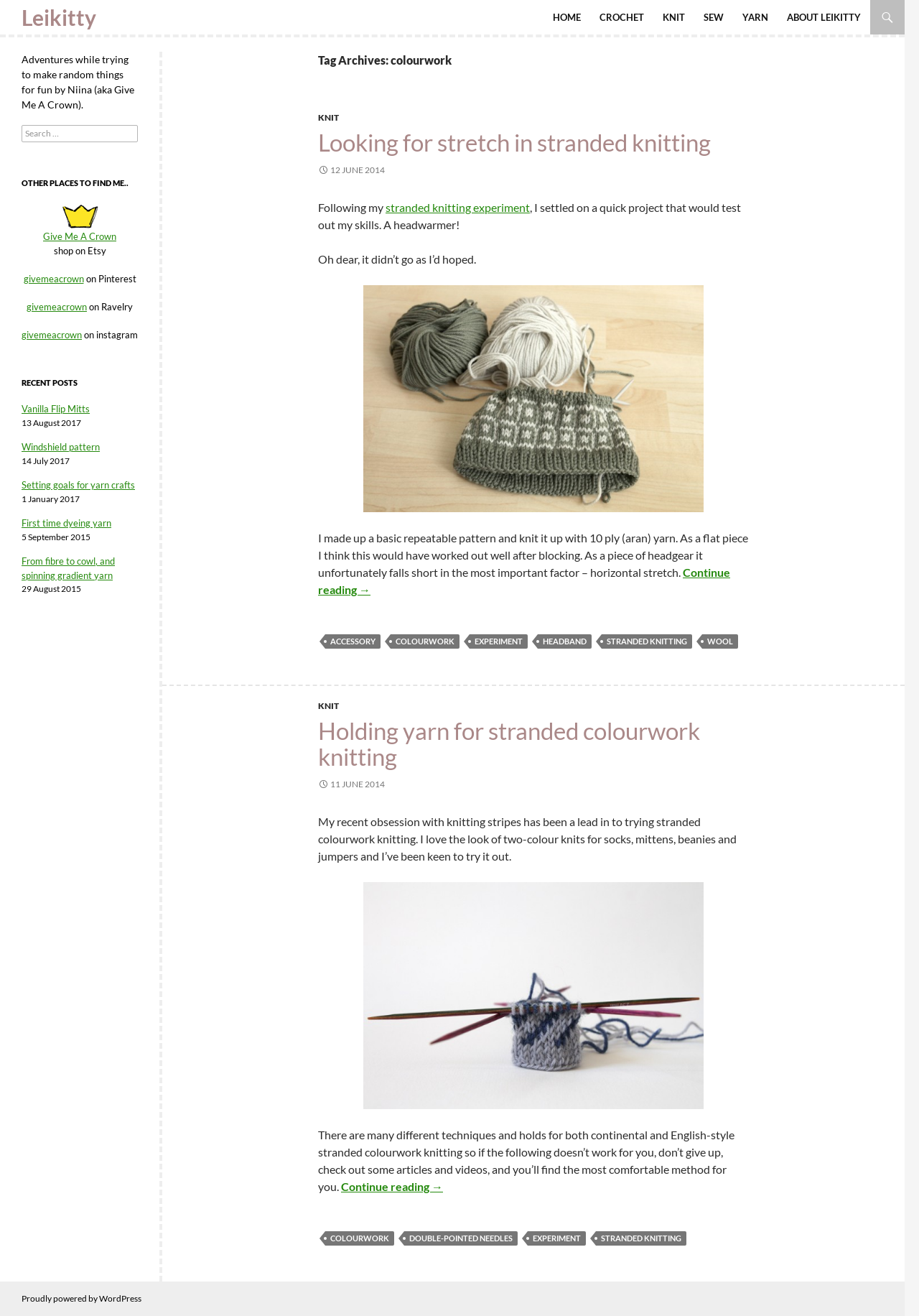What is the name of the blog?
Look at the image and respond to the question as thoroughly as possible.

The name of the blog is 'Leikitty' which is mentioned in the heading at the top of the webpage.